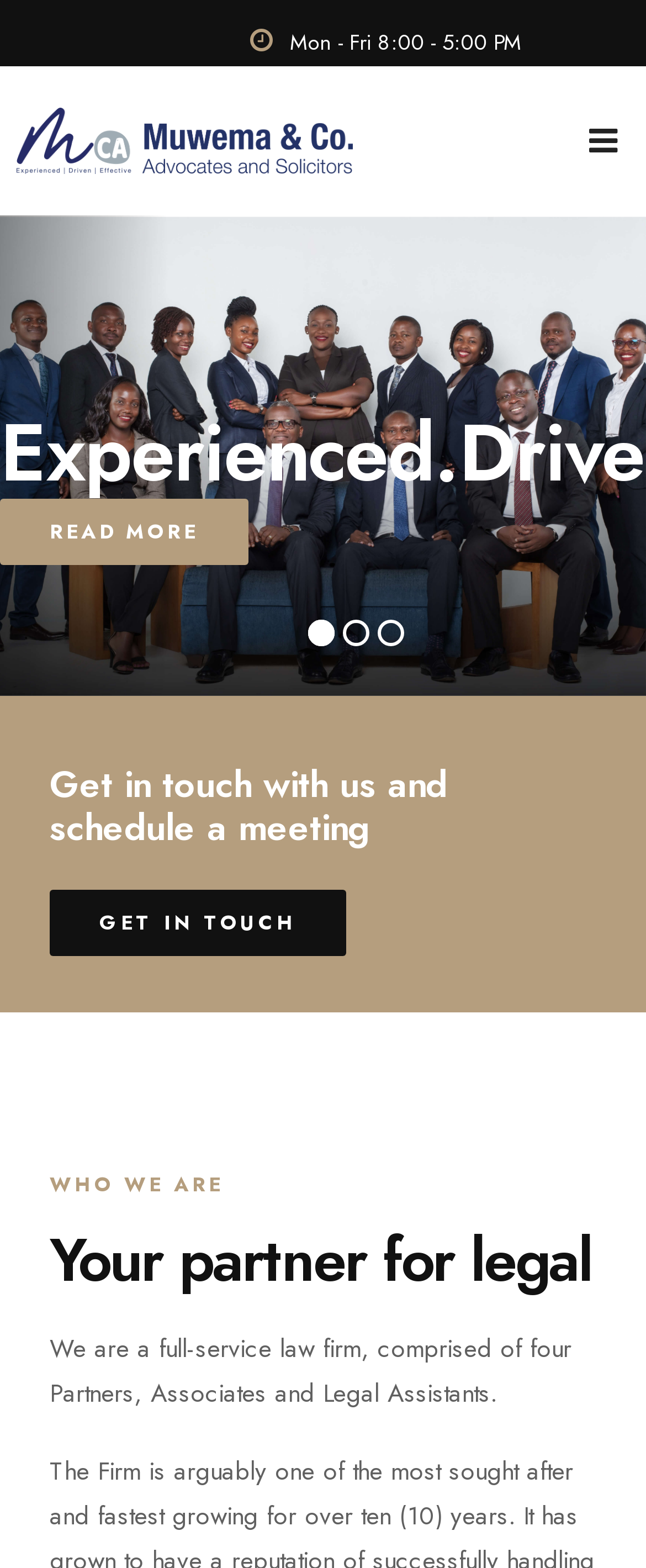Using details from the image, please answer the following question comprehensively:
What are the practice areas of the law firm?

I found the practice areas by looking at the links under the 'PRACTICE AREAS' section, which include 'Commercial Law', 'Intellectual Property Law', 'Tax Law', and more.